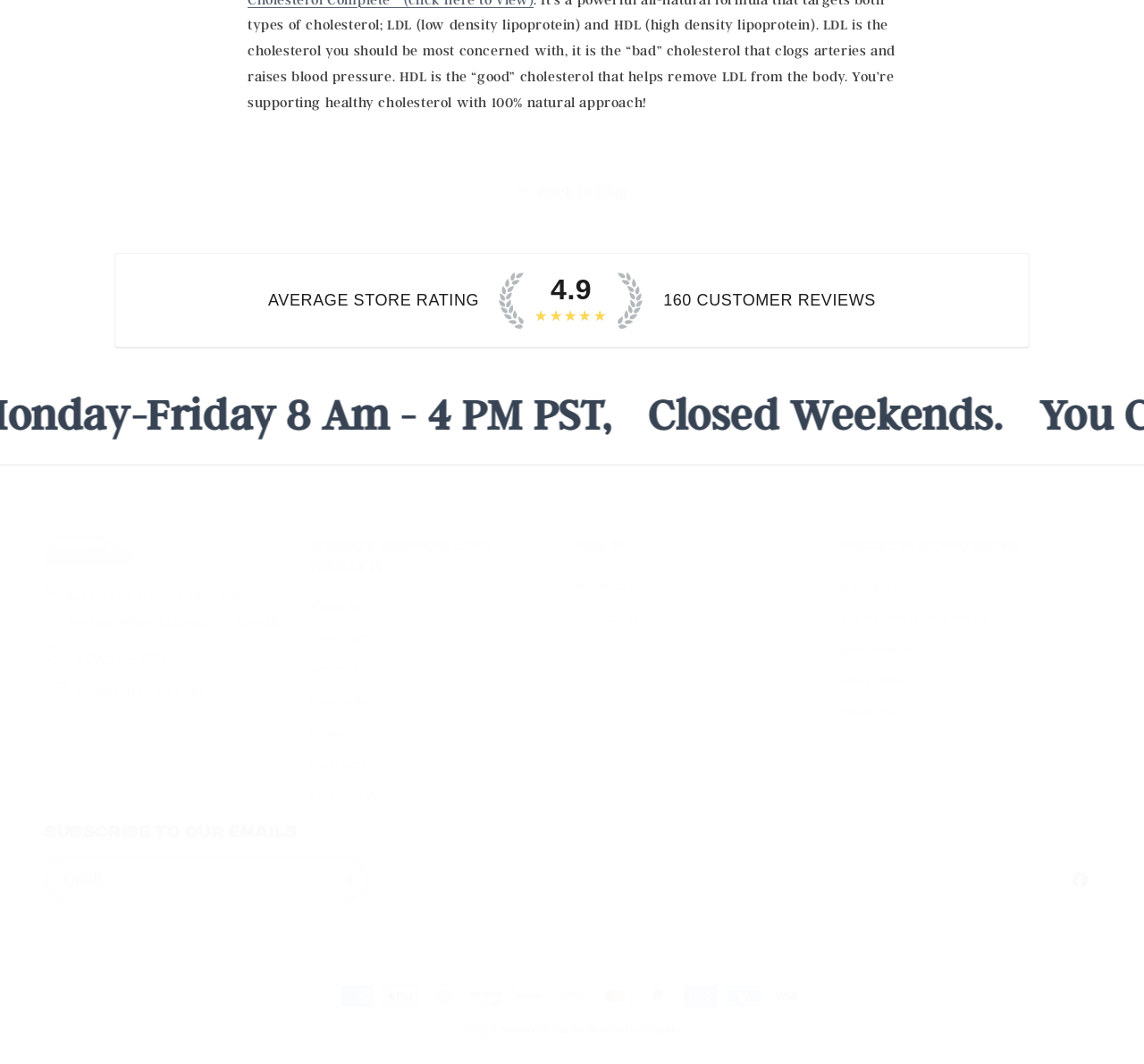Pinpoint the bounding box coordinates of the element to be clicked to execute the instruction: "Enter email address".

[0.04, 0.807, 0.32, 0.845]